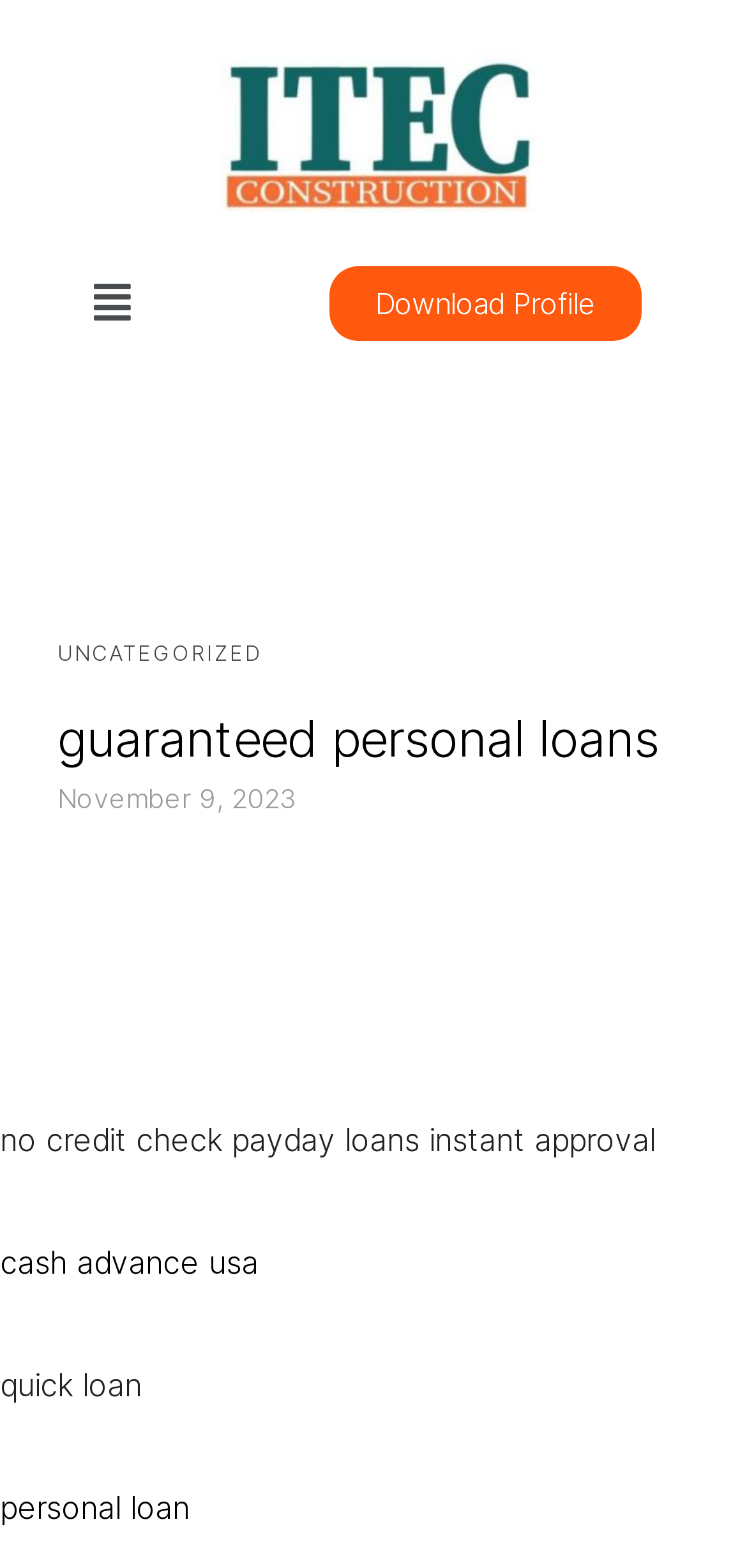Provide a short answer using a single word or phrase for the following question: 
Is the menu expanded?

No